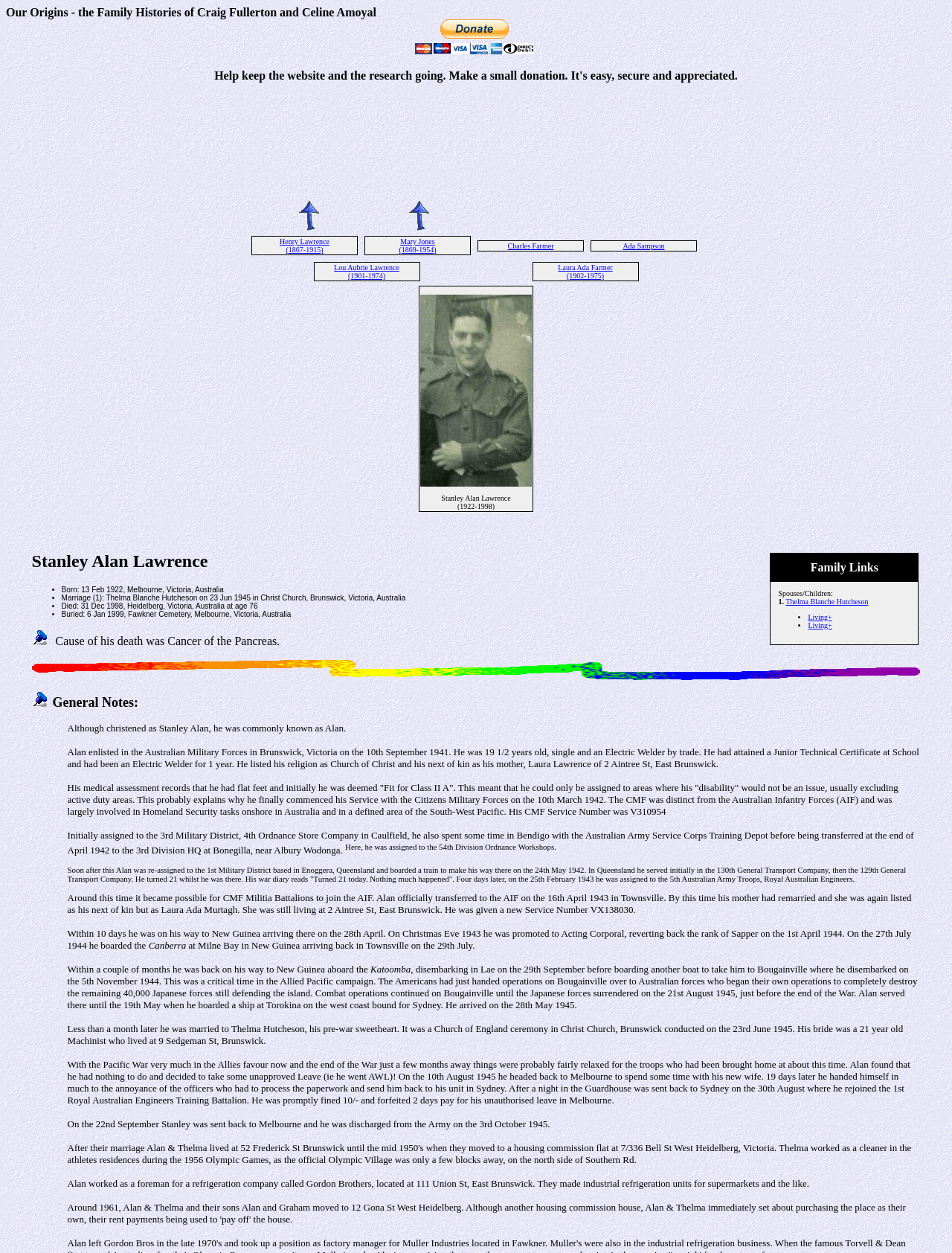How many grandparents are mentioned in Stanley Alan Lawrence's wedding day photo?
Answer briefly with a single word or phrase based on the image.

One